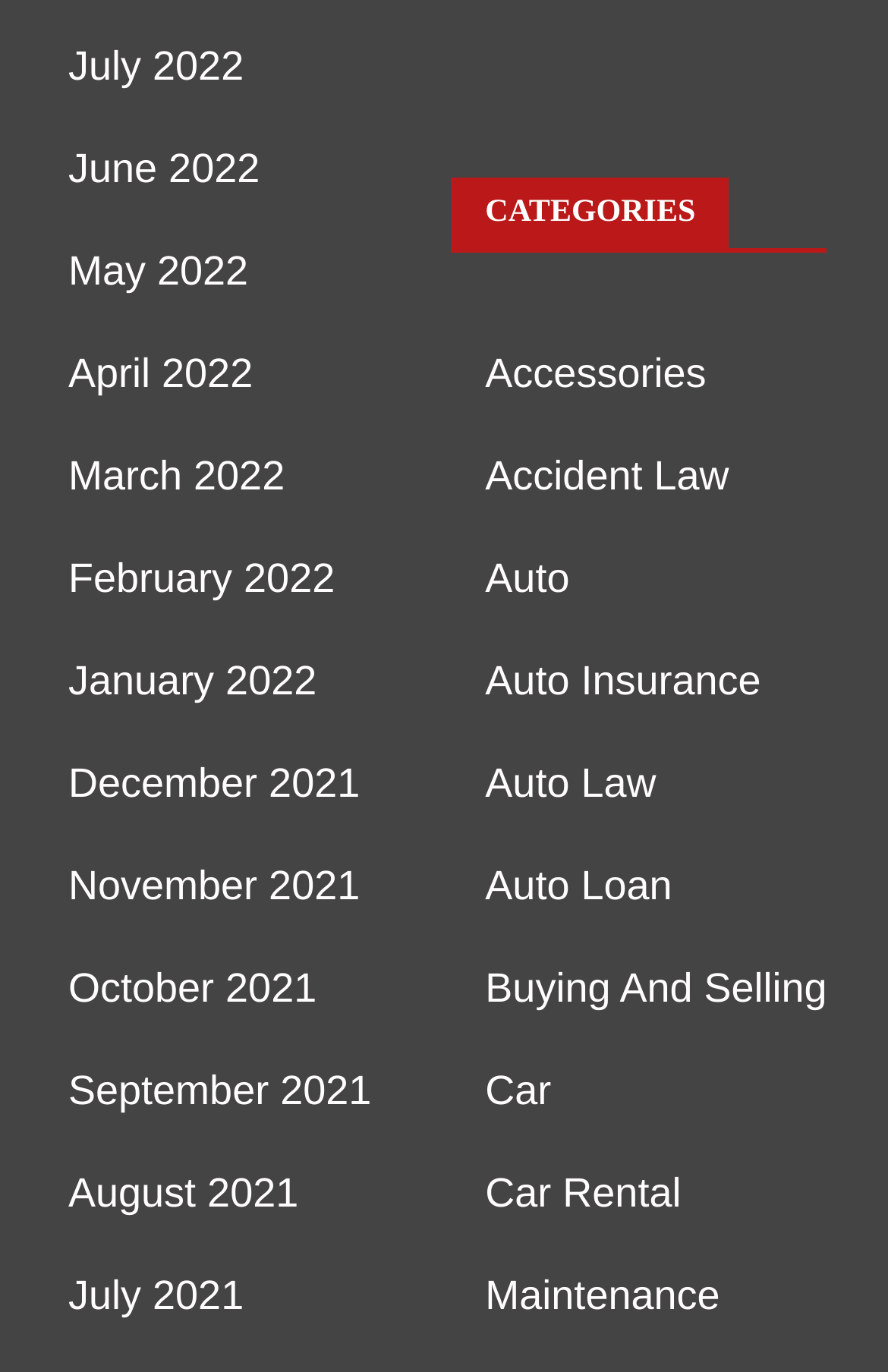Identify the bounding box coordinates of the area you need to click to perform the following instruction: "view July 2022".

[0.077, 0.031, 0.275, 0.064]